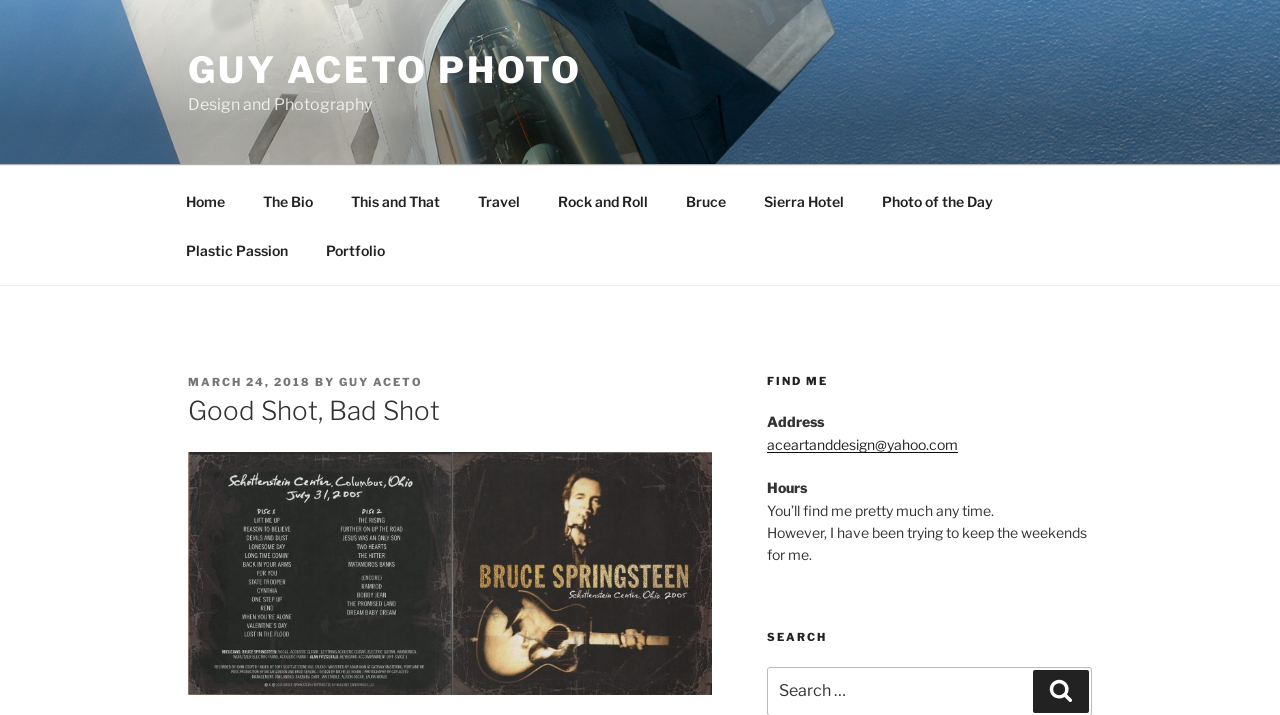Determine the main text heading of the webpage and provide its content.

Good Shot, Bad Shot